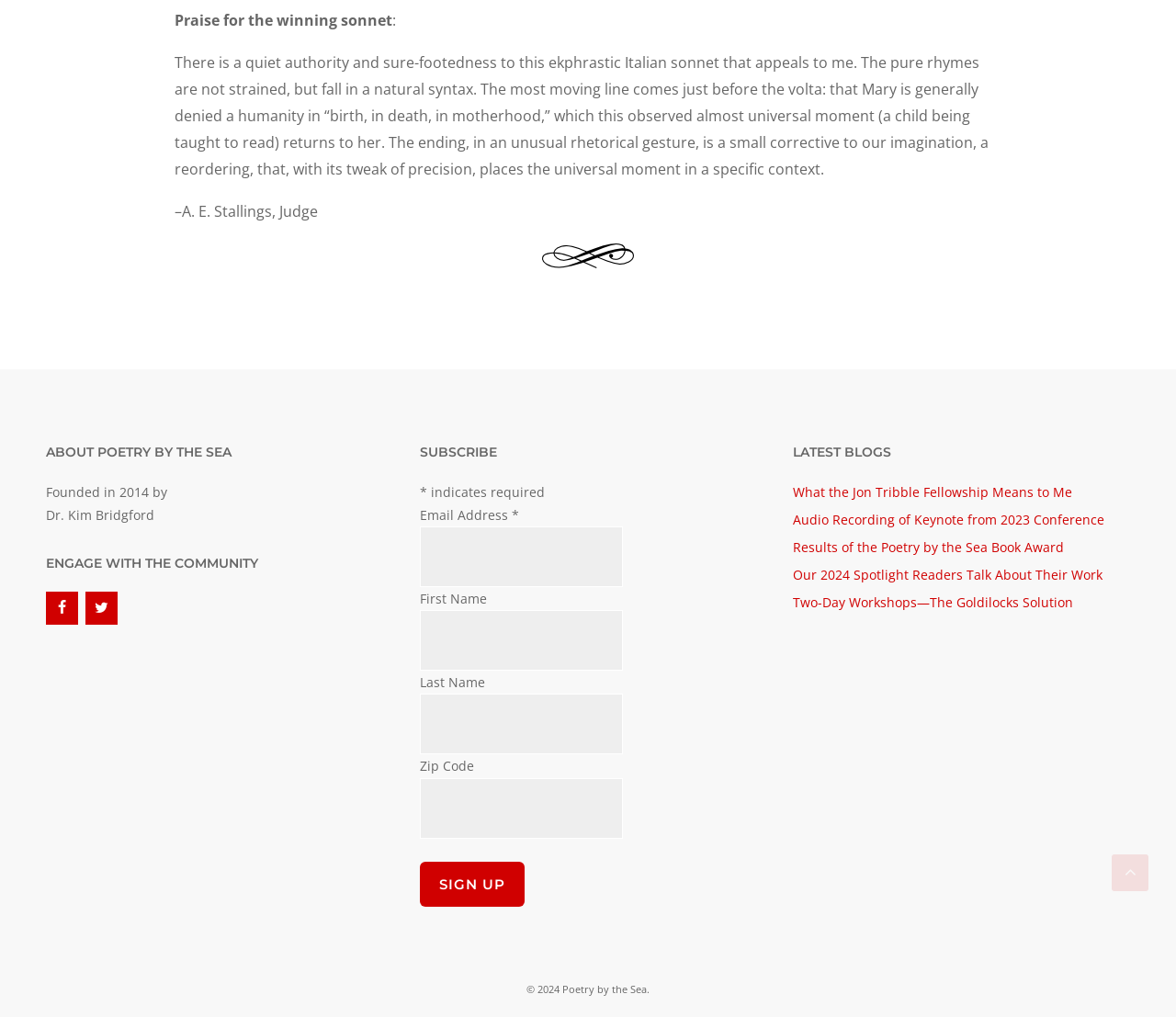Please find the bounding box coordinates of the clickable region needed to complete the following instruction: "Enter your email address". The bounding box coordinates must consist of four float numbers between 0 and 1, i.e., [left, top, right, bottom].

[0.357, 0.518, 0.529, 0.577]